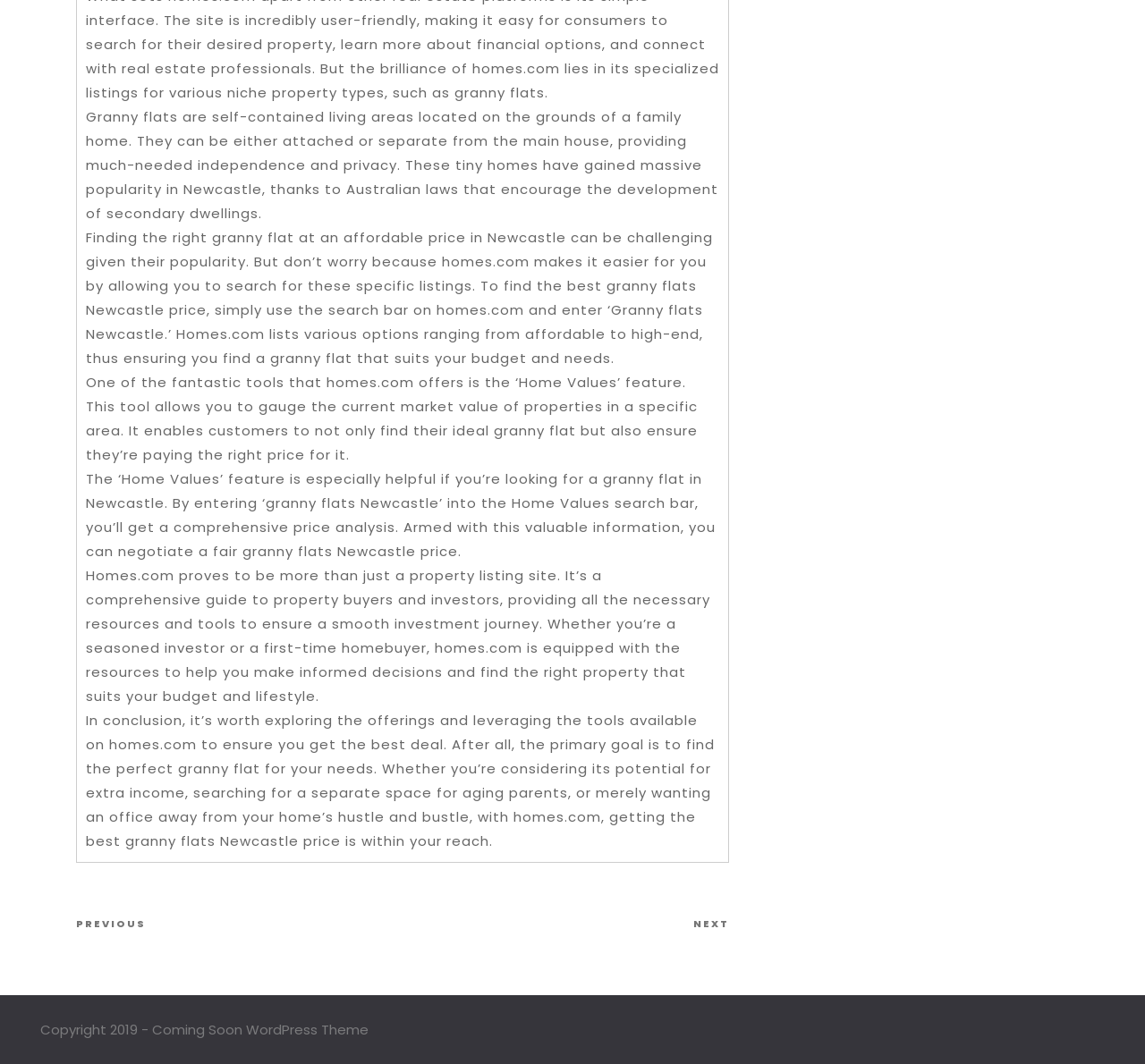Locate the bounding box of the UI element described by: "Previous PostPrevious" in the given webpage screenshot.

[0.066, 0.861, 0.352, 0.875]